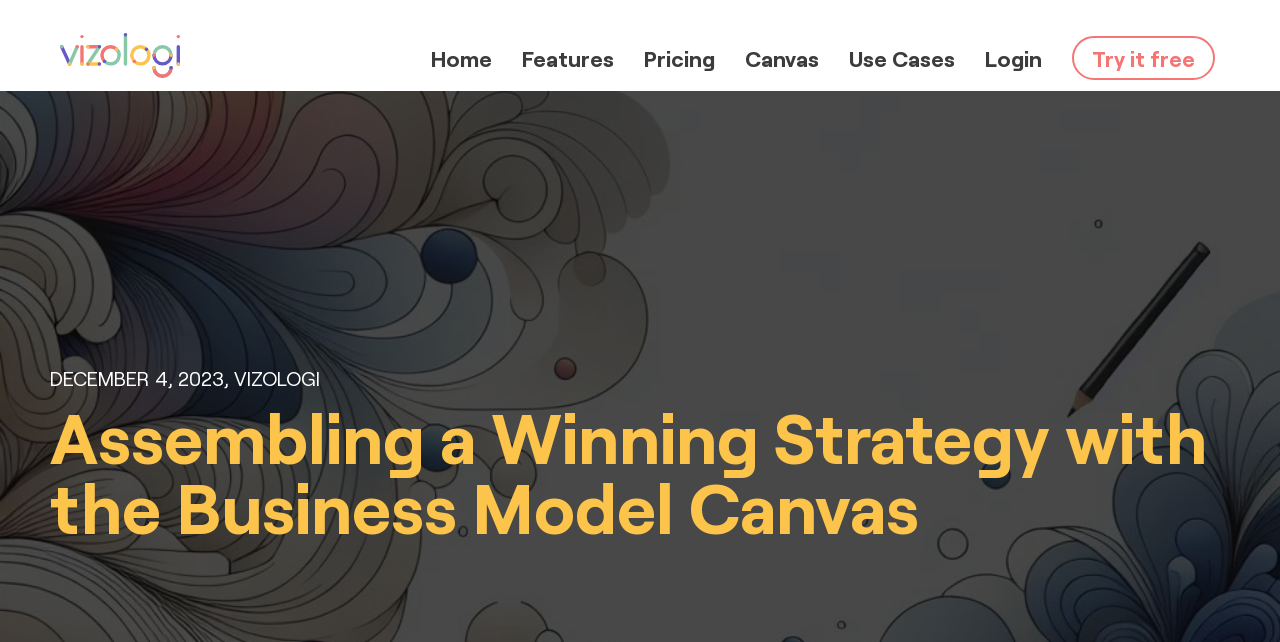What is the topic of the webpage?
Answer the question with just one word or phrase using the image.

Business Model Canvas